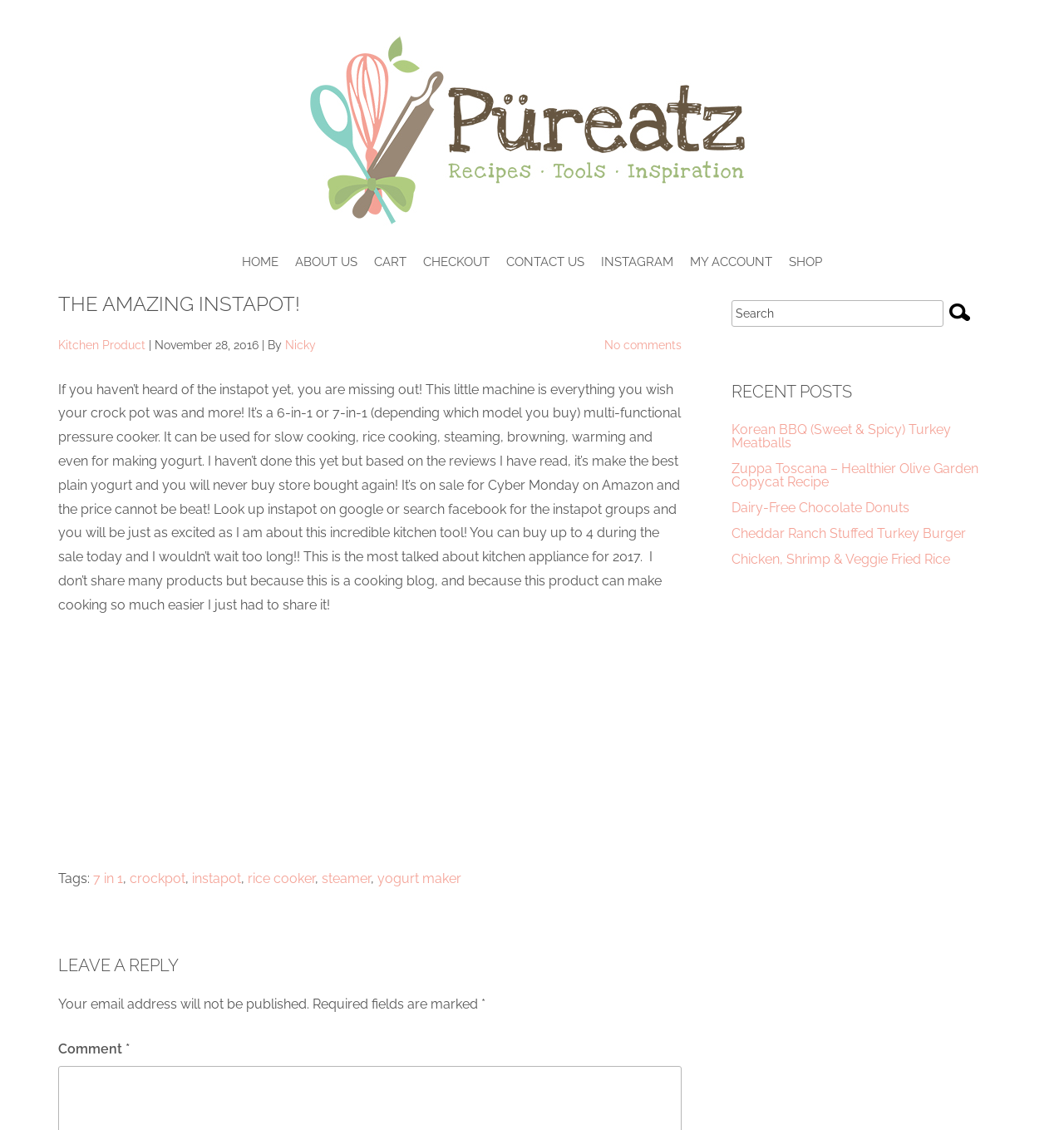Specify the bounding box coordinates of the area that needs to be clicked to achieve the following instruction: "Check the additional information".

None